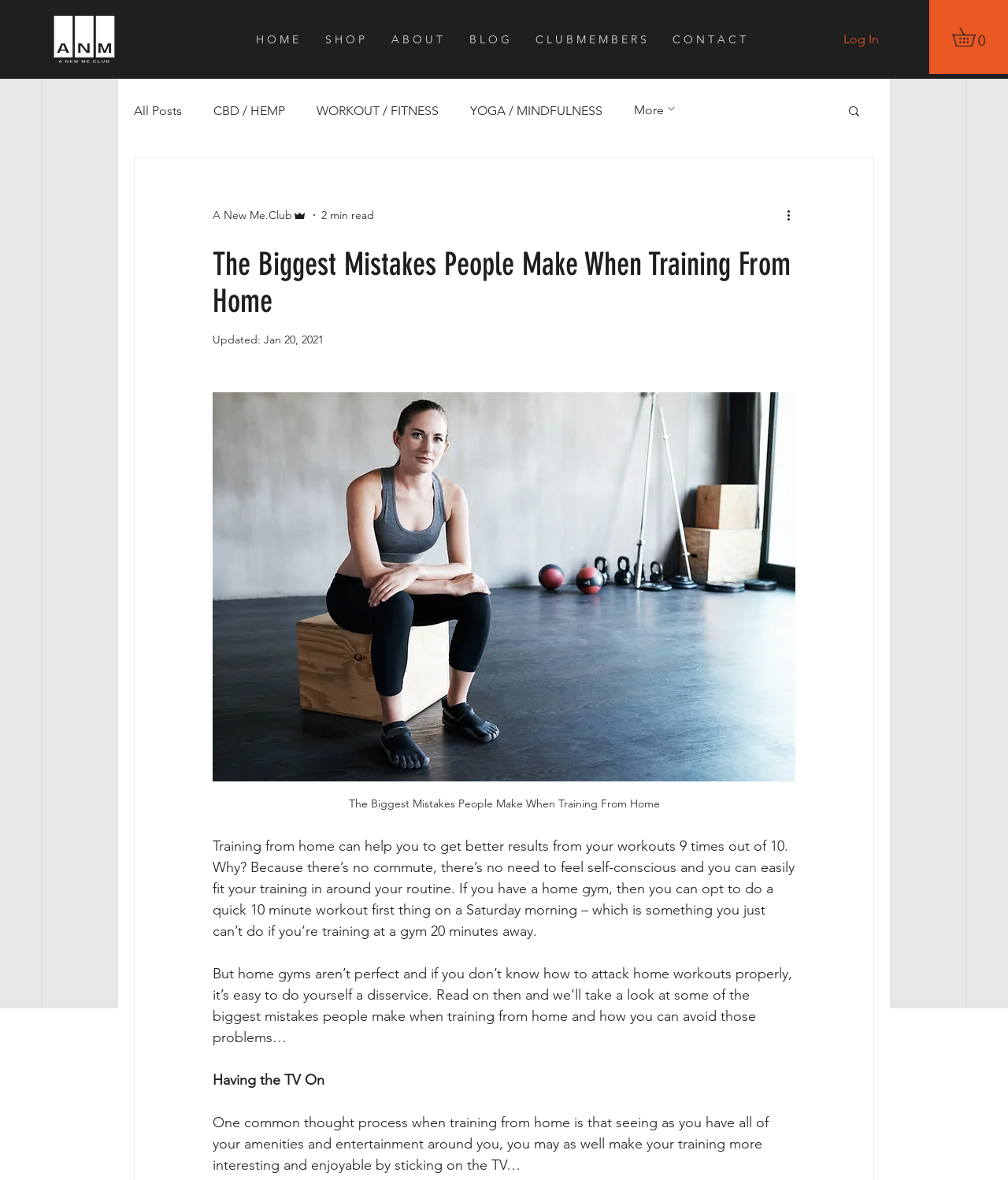Please identify the primary heading of the webpage and give its text content.

The Biggest Mistakes People Make When Training From Home